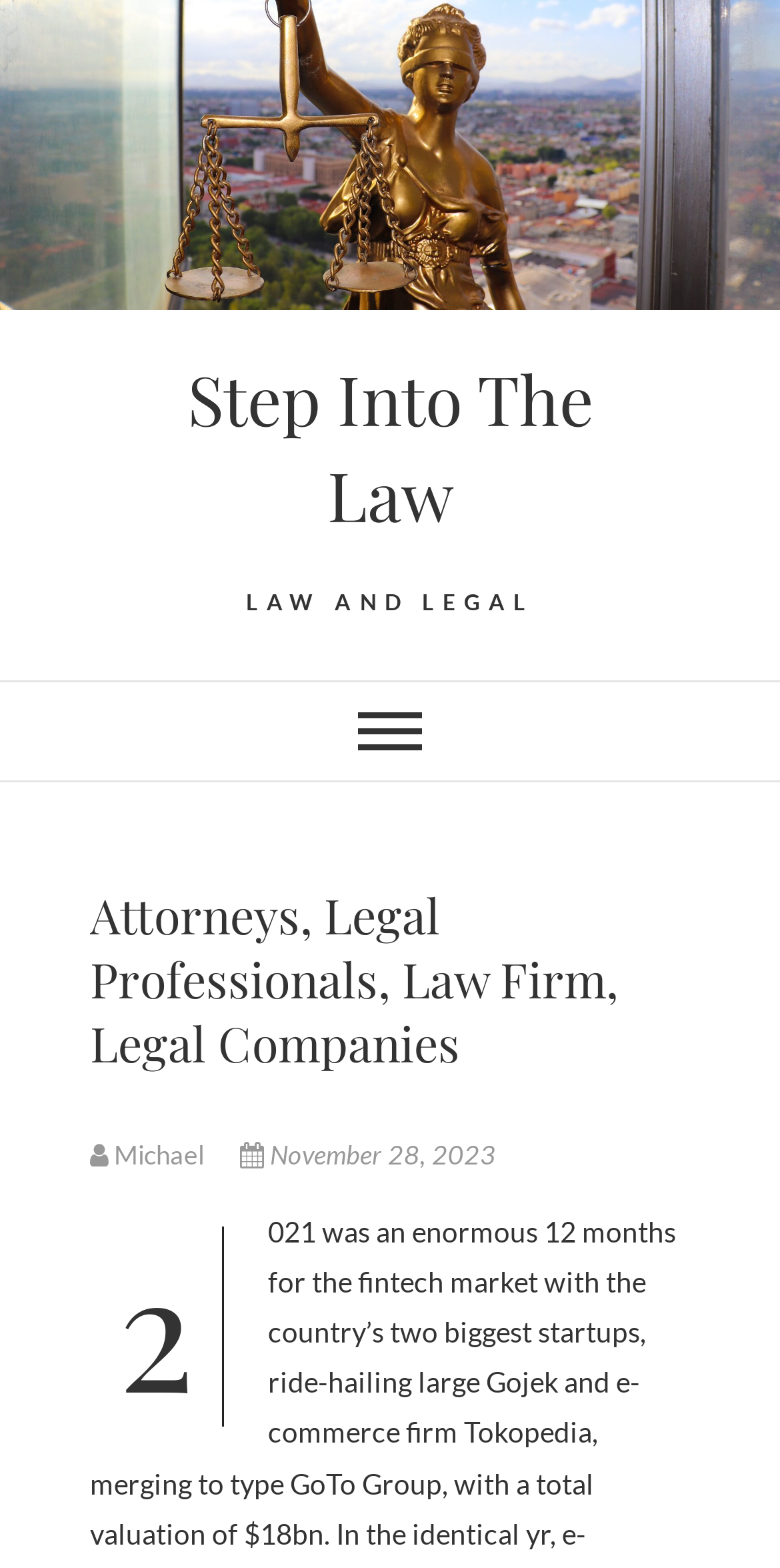What is the purpose of the button?
Respond to the question with a well-detailed and thorough answer.

The purpose of the button is to expand the main menu, which is indicated by the button element with bounding box coordinates [0.459, 0.435, 0.541, 0.497] and the attribute 'expanded: False' and 'controls: primary-menu'.